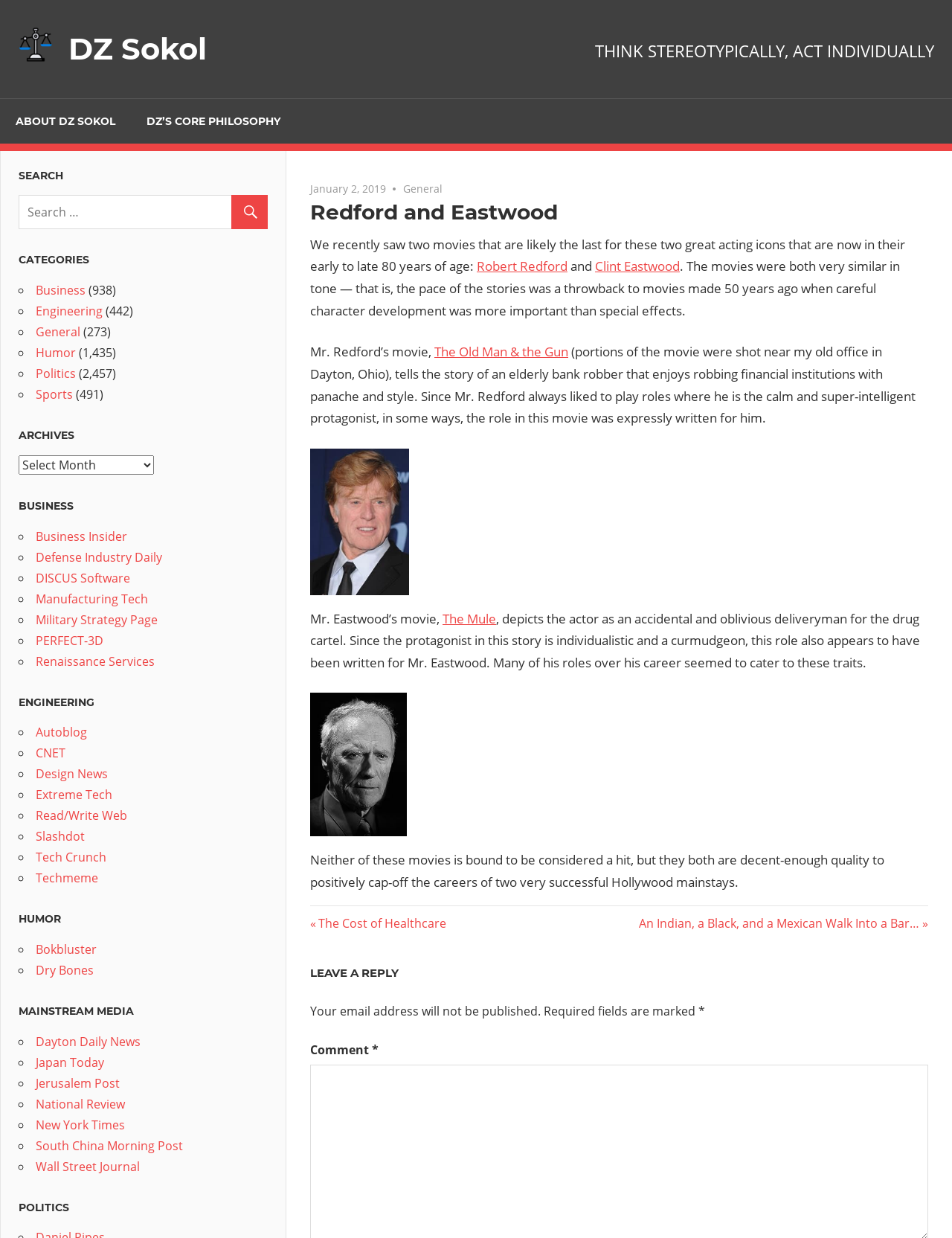Specify the bounding box coordinates of the element's region that should be clicked to achieve the following instruction: "Read the article 'Redford and Eastwood'". The bounding box coordinates consist of four float numbers between 0 and 1, in the format [left, top, right, bottom].

[0.326, 0.16, 0.975, 0.183]